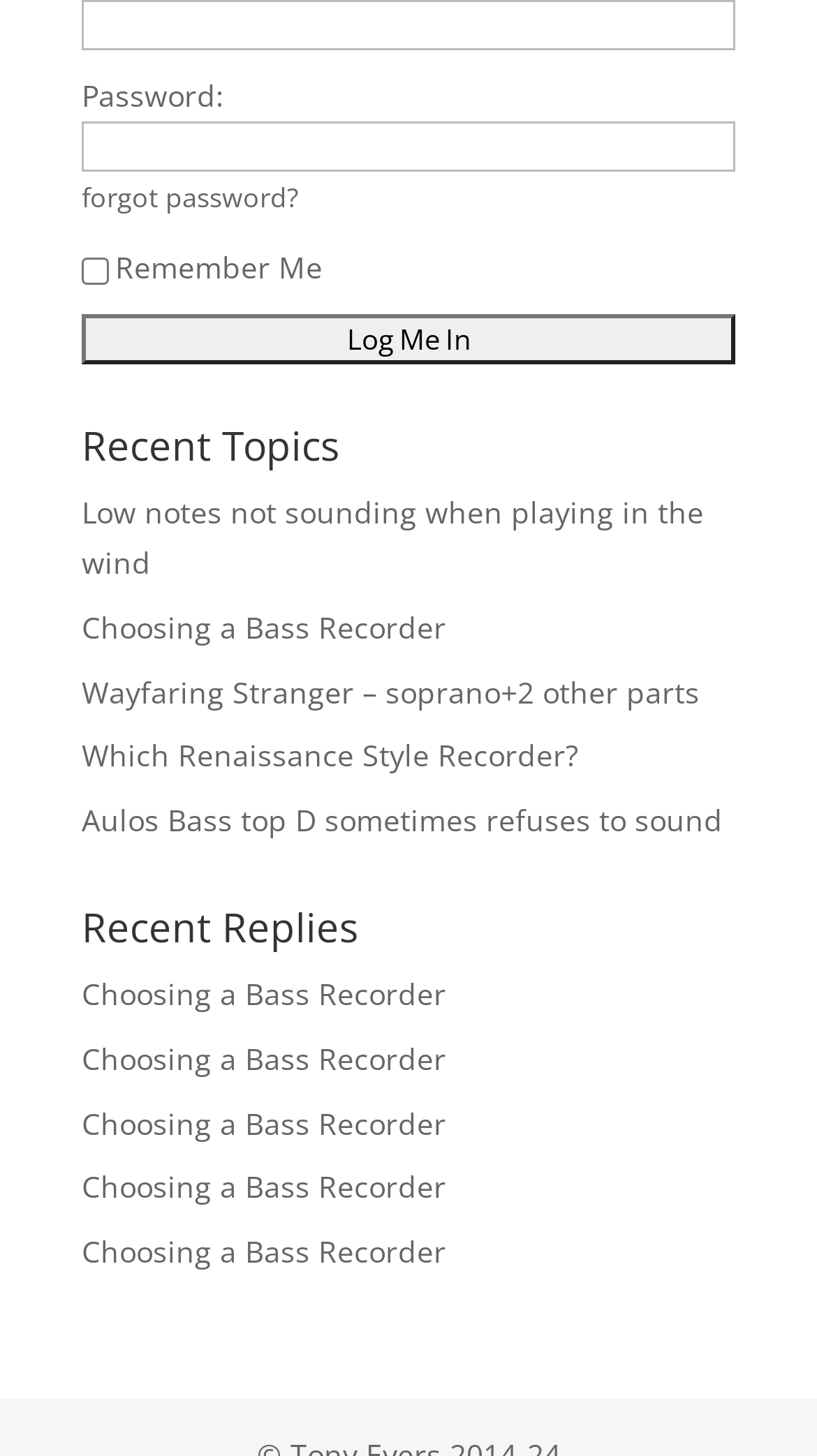Pinpoint the bounding box coordinates of the element that must be clicked to accomplish the following instruction: "Check 'Remember Me'". The coordinates should be in the format of four float numbers between 0 and 1, i.e., [left, top, right, bottom].

[0.1, 0.177, 0.133, 0.196]